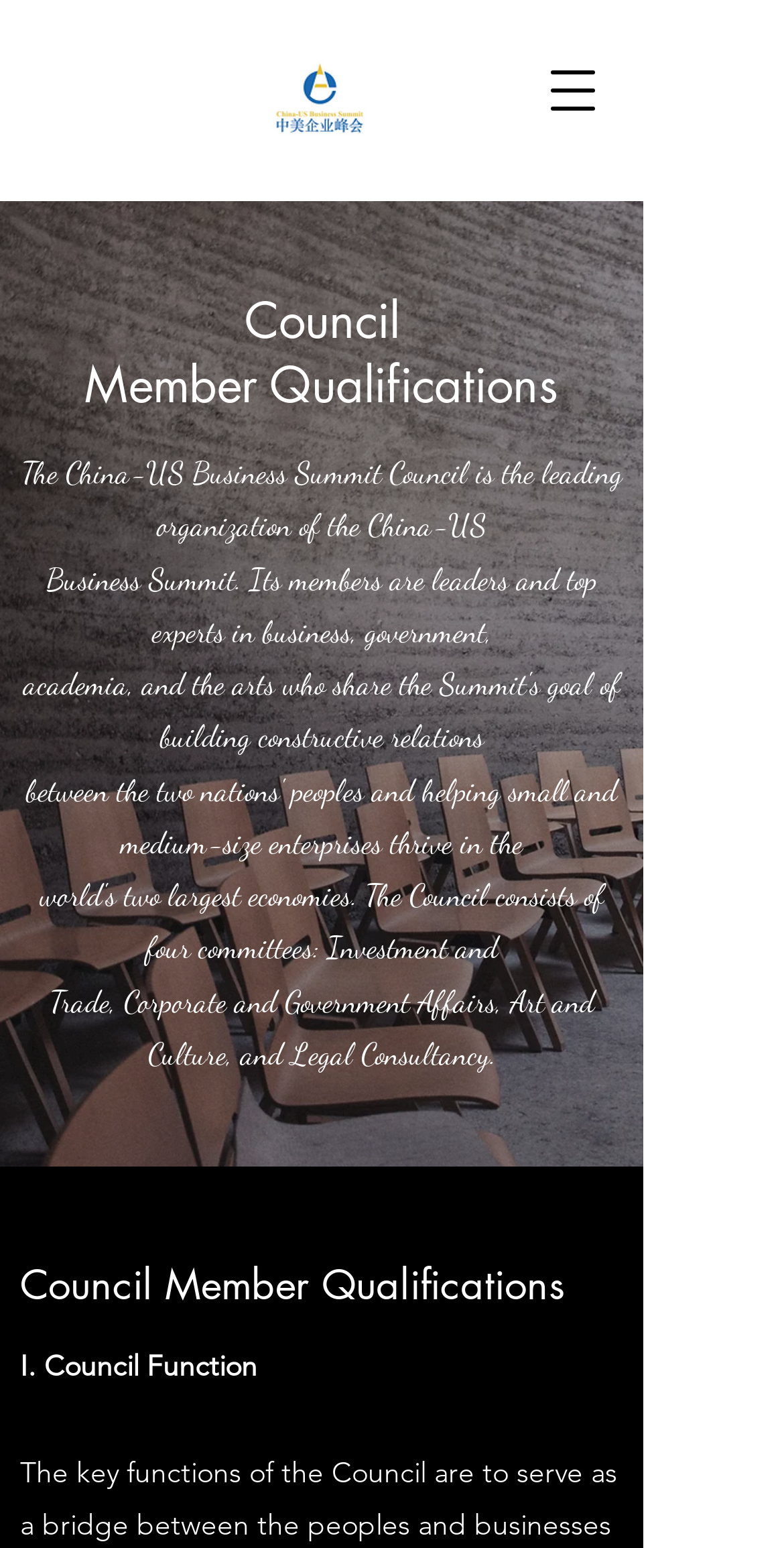Answer the question below with a single word or a brief phrase: 
Is there an image on the webpage?

Yes